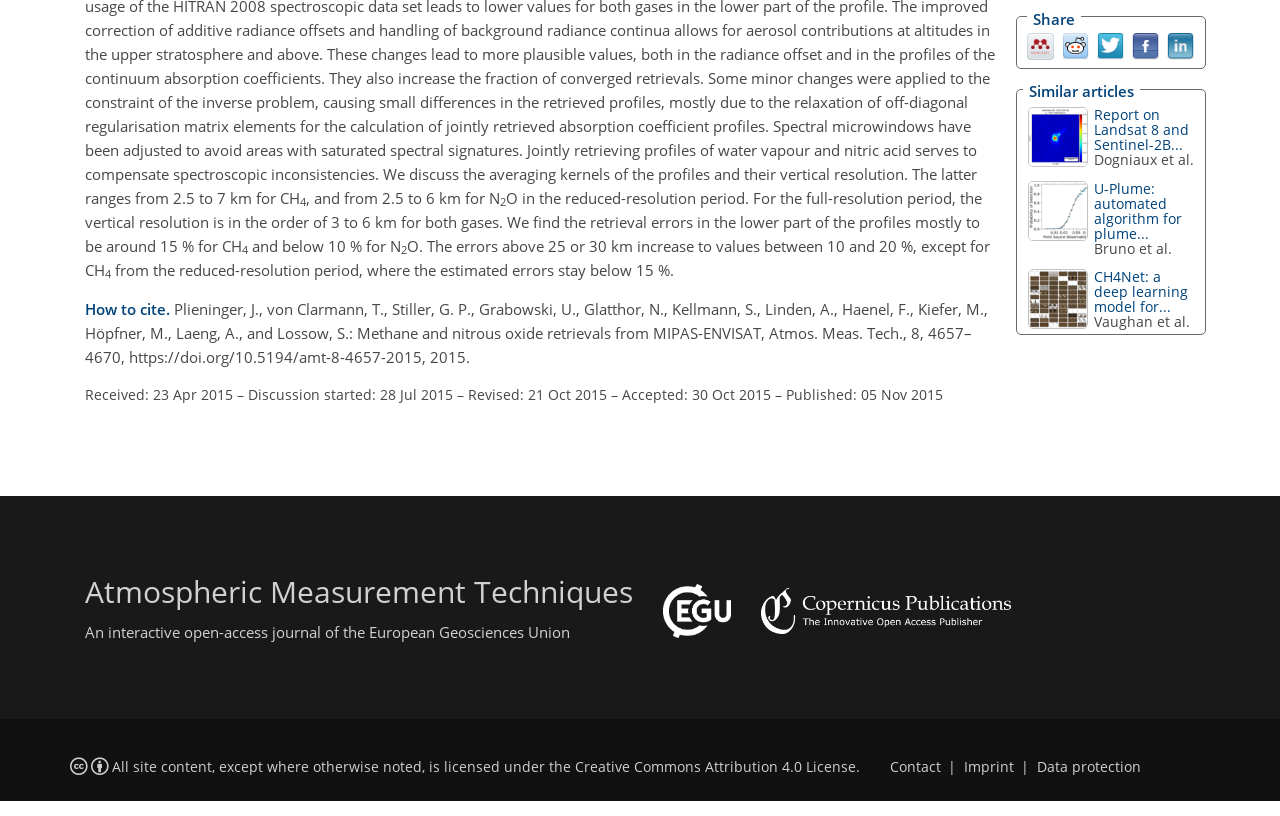Based on the description "Data protection", find the bounding box of the specified UI element.

[0.81, 0.928, 0.891, 0.951]